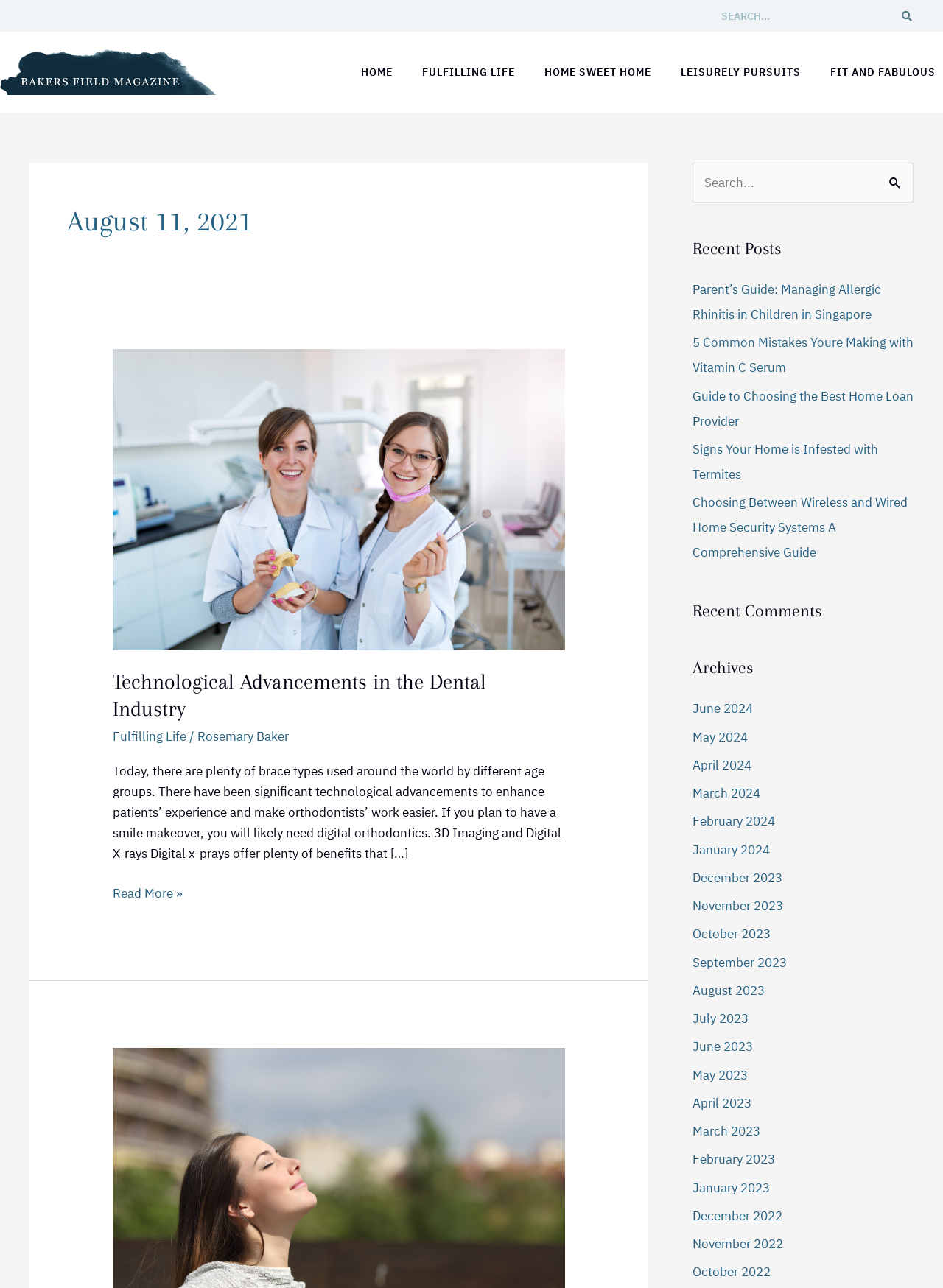Please identify the bounding box coordinates of the area that needs to be clicked to follow this instruction: "Read more about Technological Advancements in the Dental Industry".

[0.12, 0.685, 0.194, 0.701]